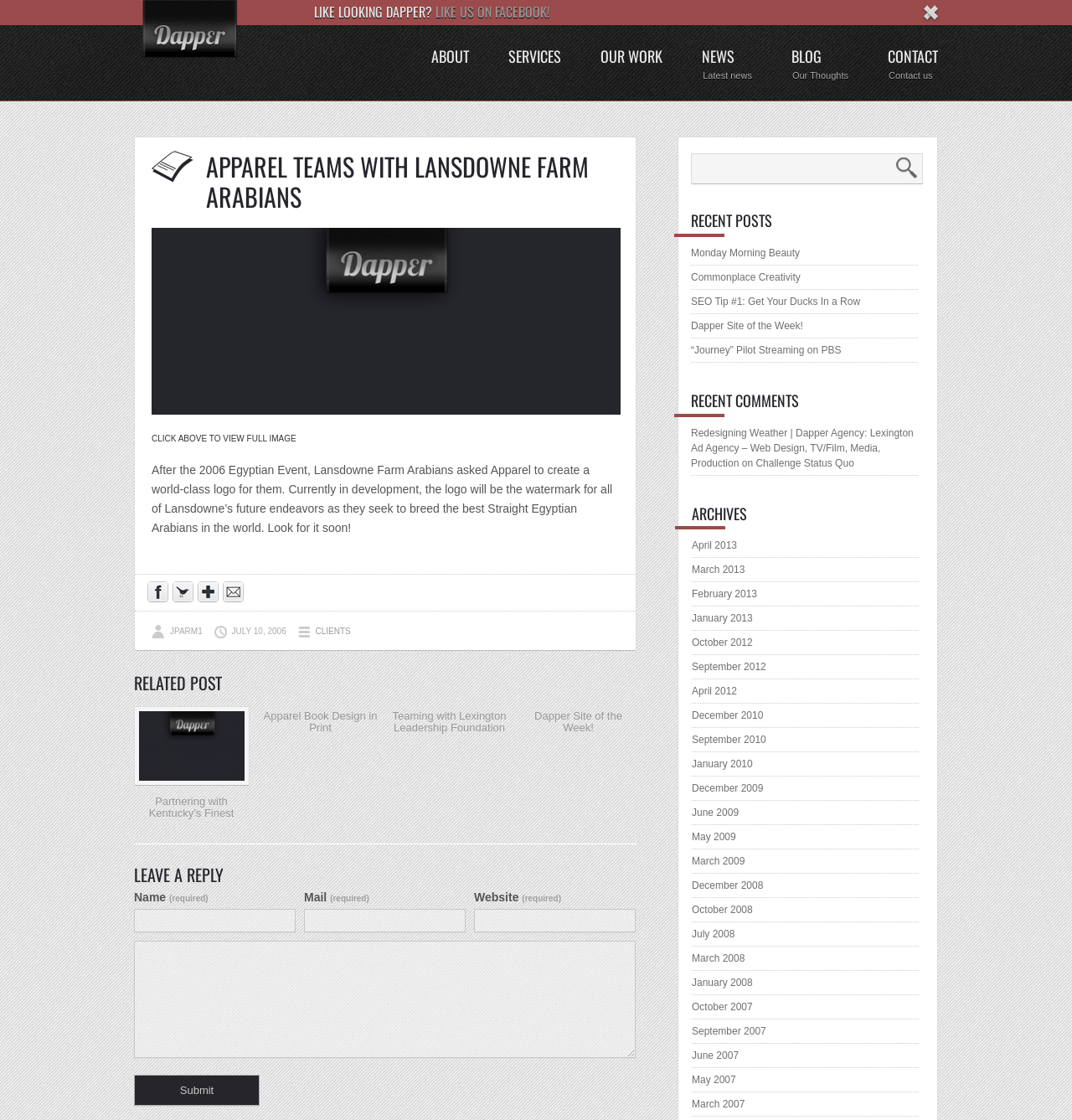Can you find the bounding box coordinates for the element to click on to achieve the instruction: "Click LIKE US ON FACEBOOK!"?

[0.406, 0.001, 0.512, 0.019]